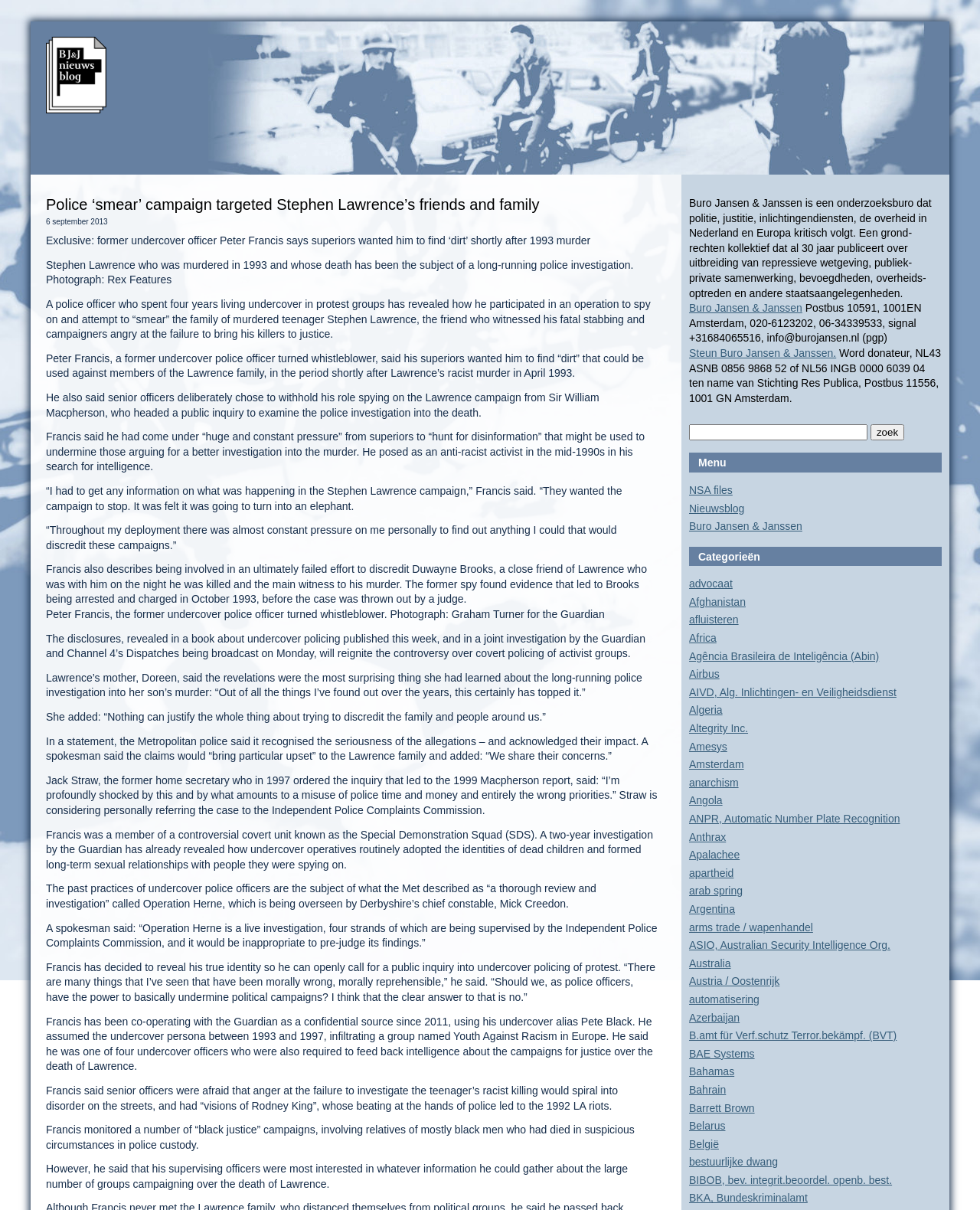Detail the various sections and features present on the webpage.

The webpage is about Buro Jansen & Janssen, a research bureau that critically follows the police, justice, intelligence services, and the government in the Netherlands and Europe. The bureau has been publishing about the expansion of repressive legislation, public-private cooperation, powers, government actions, and other state affairs for 30 years.

At the top of the page, there is a logo with a link to the homepage and an image. Below the logo, there is a brief description of the bureau, its address, phone numbers, and email address. There is also a link to support the bureau and a search box with a "zoek" button.

On the left side of the page, there are two headings: "Menu" and "Categorieën" (Categories). Under "Menu", there are links to "NSA files", "Nieuwsblog" (News Blog), and "Buro Jansen & Janssen". Under "Categorieën", there are numerous links to various categories, including "advocaat" (lawyer), "Afghanistan", "afluisteren" (wiretapping), and many others.

The main content of the page is an article about a police officer who spent four years living undercover in protest groups and reveals how he participated in an operation to spy on and attempt to "smear" the family of murdered teenager Stephen Lawrence. The article is divided into several paragraphs, with some images and captions. The text describes the officer's role in the operation, the pressure he was under to find "dirt" on the Lawrence family, and the impact of the revelations on the family and the police investigation. There are also quotes from the officer, Doreen Lawrence, and Jack Straw, the former home secretary.